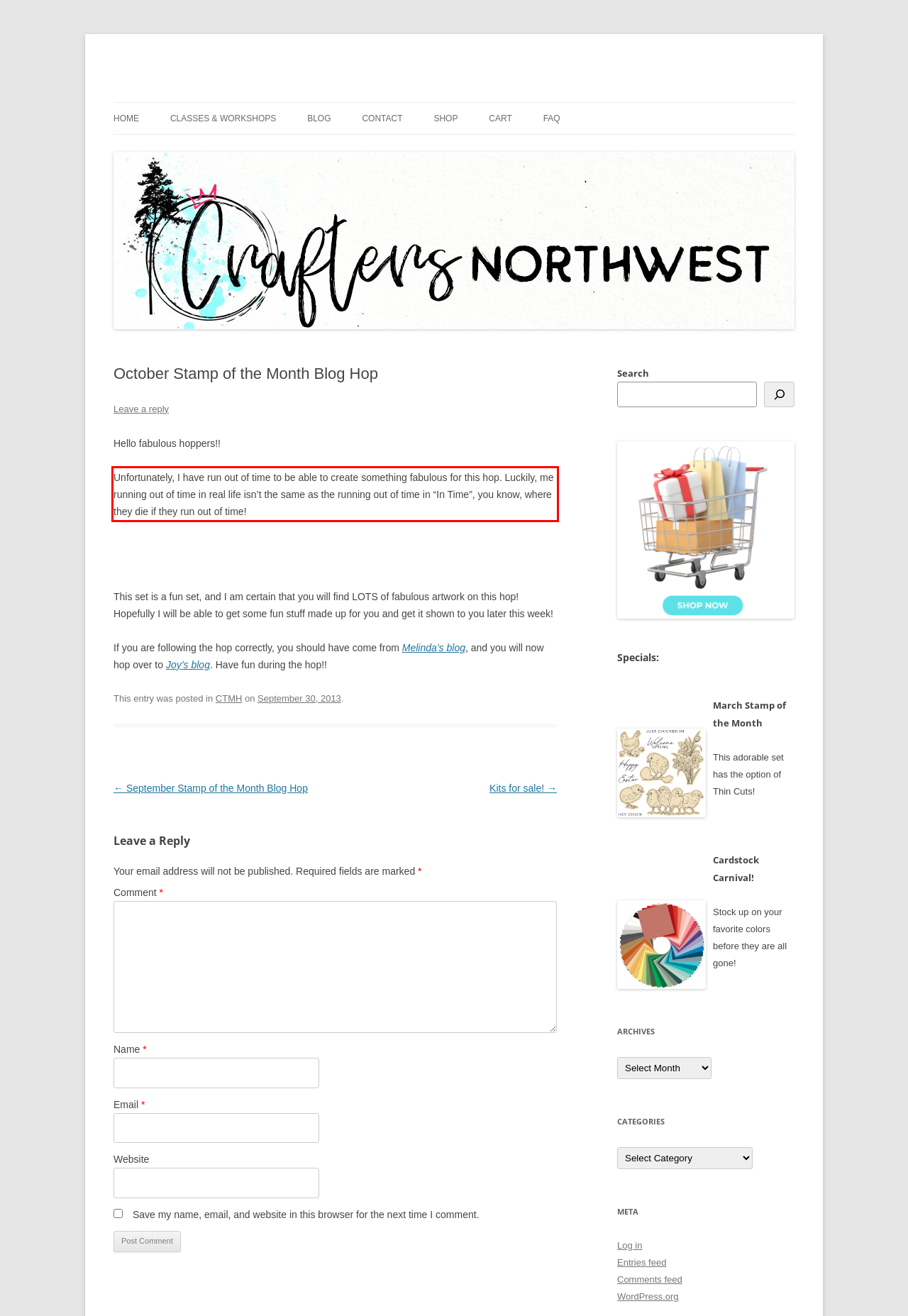The screenshot provided shows a webpage with a red bounding box. Apply OCR to the text within this red bounding box and provide the extracted content.

Unfortunately, I have run out of time to be able to create something fabulous for this hop. Luckily, me running out of time in real life isn’t the same as the running out of time in “In Time”, you know, where they die if they run out of time!